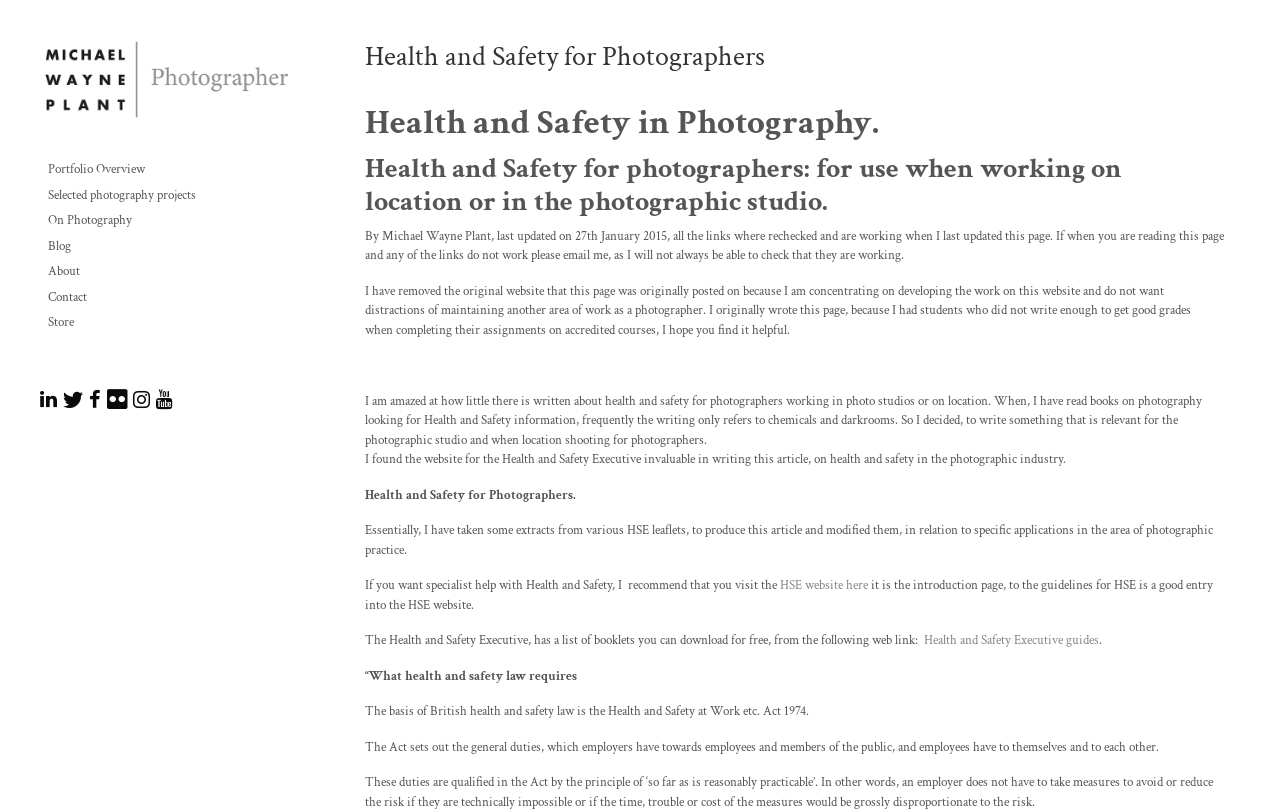Determine the bounding box coordinates of the clickable element necessary to fulfill the instruction: "Visit the HSE website". Provide the coordinates as four float numbers within the 0 to 1 range, i.e., [left, top, right, bottom].

[0.607, 0.711, 0.678, 0.732]